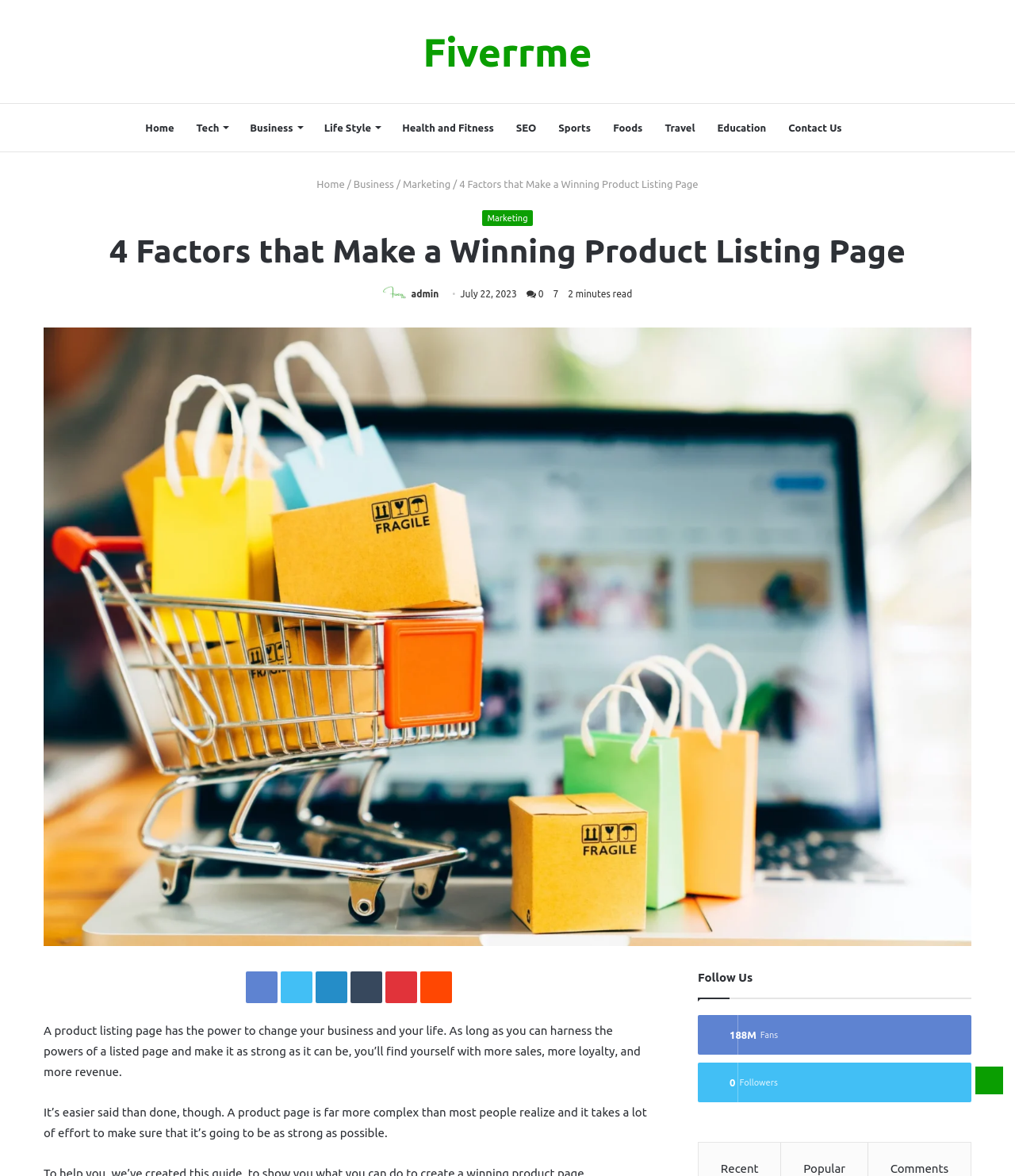Predict the bounding box coordinates of the UI element that matches this description: "alt="Photo of admin"". The coordinates should be in the format [left, top, right, bottom] with each value between 0 and 1.

[0.377, 0.245, 0.403, 0.254]